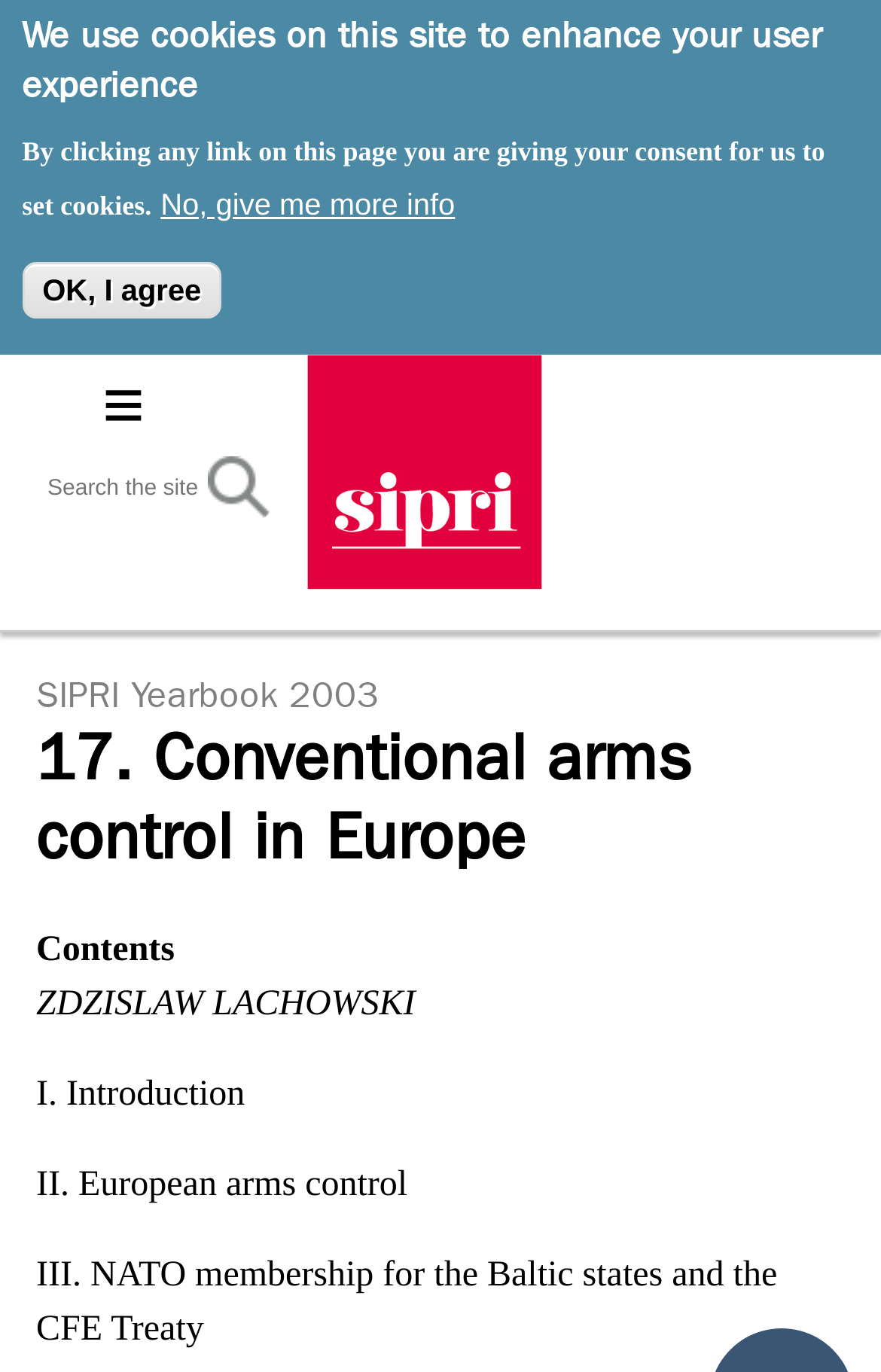What is the function of the search box?
Based on the image, answer the question with as much detail as possible.

The search box is located in the top navigation bar of the website, and it has a placeholder text 'Search'. There is also a 'Search' button next to the search box, which suggests that users can enter their search queries in the box and click the button to search the website.